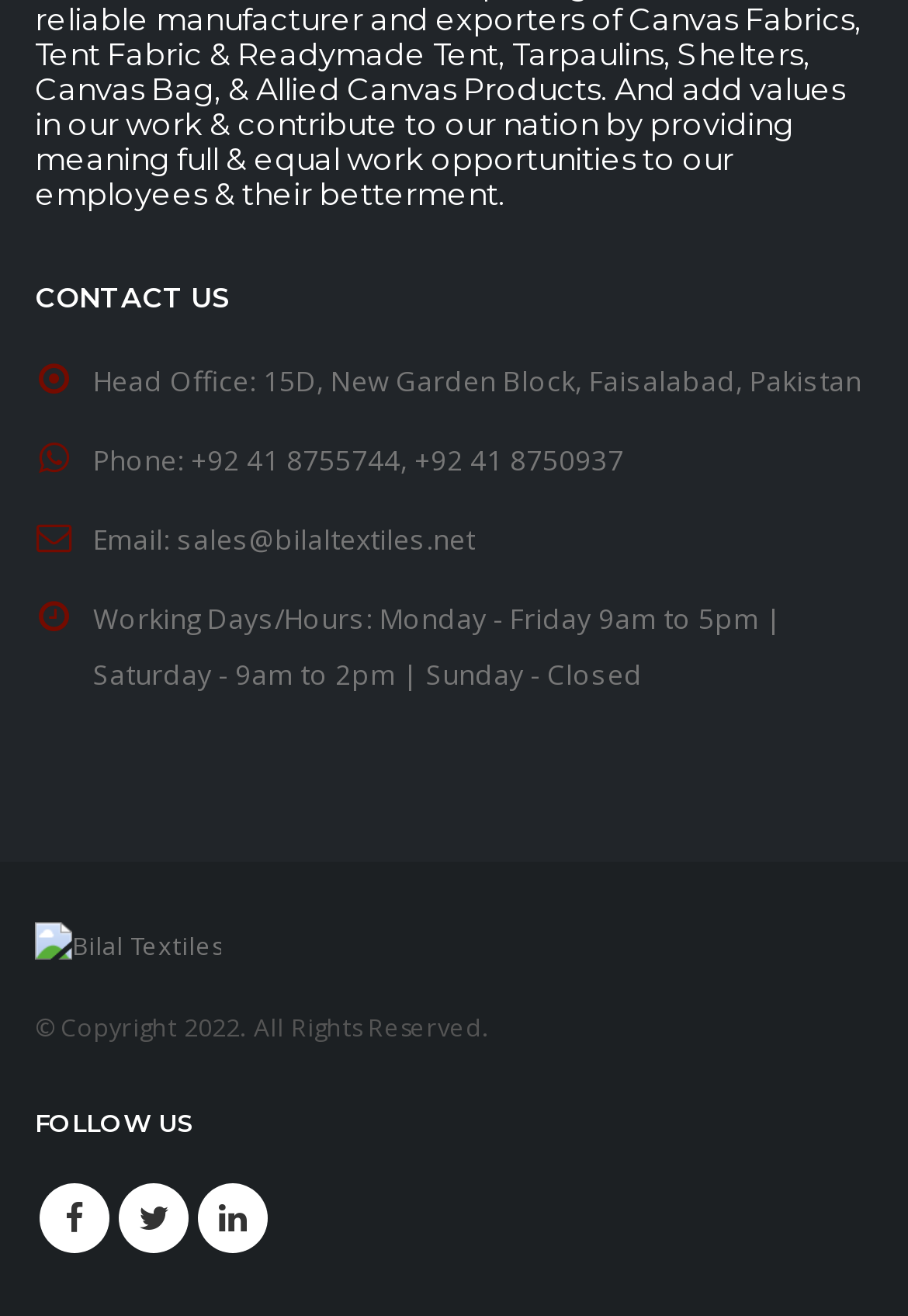Bounding box coordinates are given in the format (top-left x, top-left y, bottom-right x, bottom-right y). All values should be floating point numbers between 0 and 1. Provide the bounding box coordinate for the UI element described as: Linkedin

[0.218, 0.899, 0.295, 0.952]